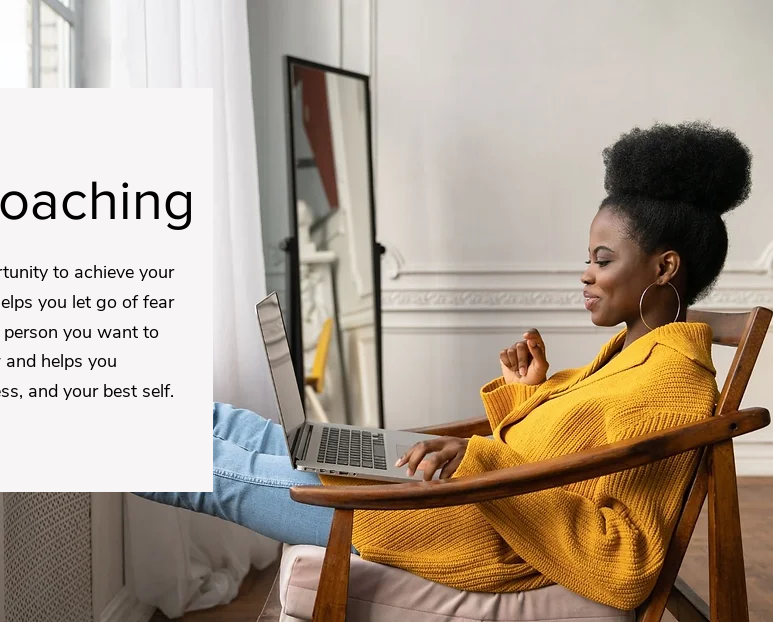Give a one-word or short phrase answer to this question: 
What is the atmosphere of the space?

Nurturing